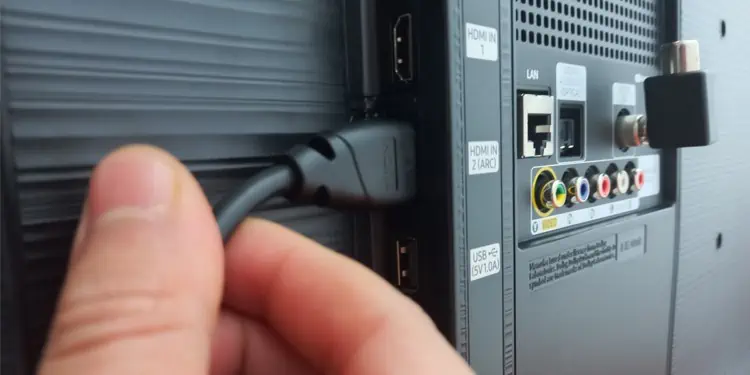Examine the screenshot and answer the question in as much detail as possible: Why is checking connections important?

Checking connections is important because a faulty connection can prevent the TV from receiving the correct voltage, which may cause the device to fail to turn on, and thus, it is a crucial step in troubleshooting Vizio TVs.